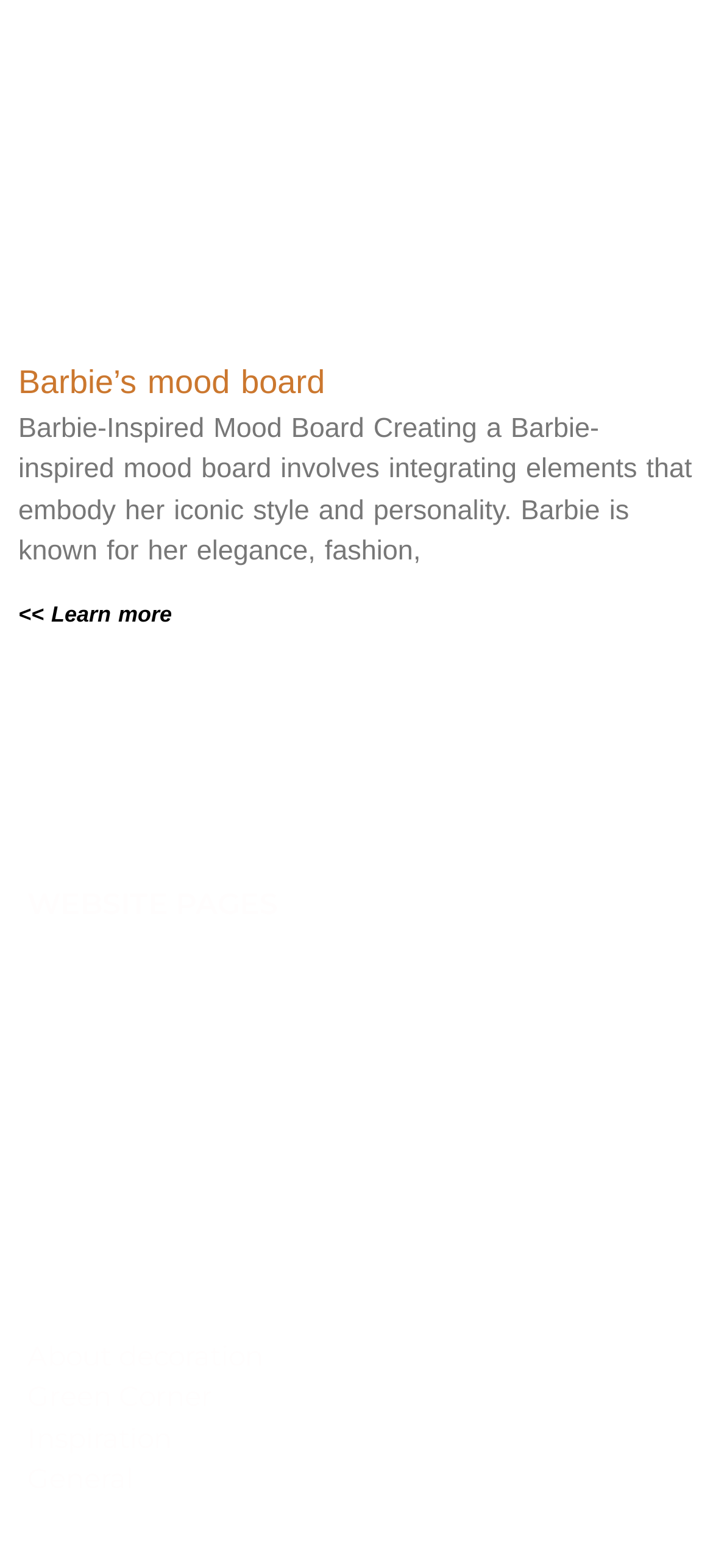What is the purpose of the 'Read more' link?
Answer with a single word or phrase by referring to the visual content.

To learn more about Barbie's mood board